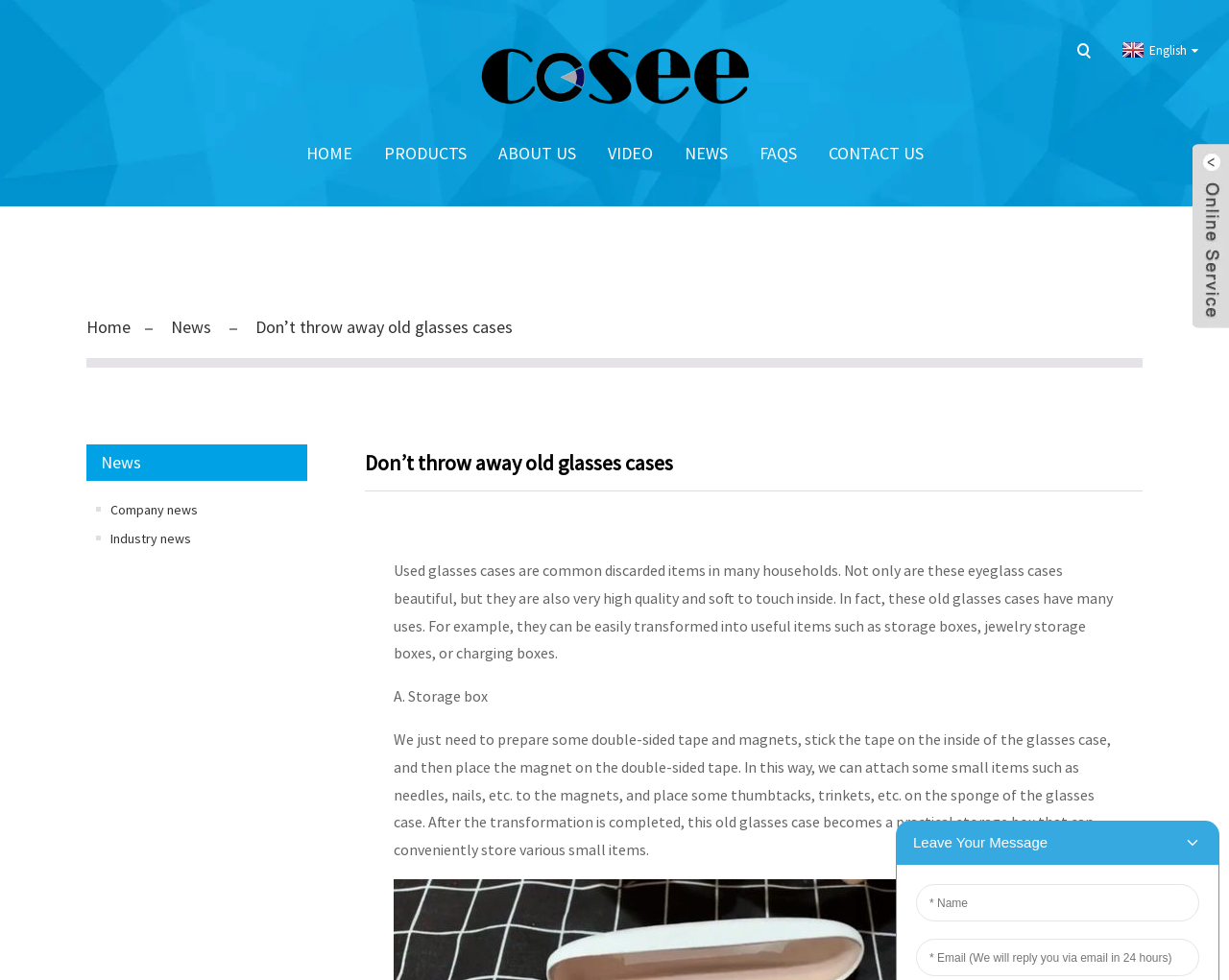Determine the bounding box coordinates for the area you should click to complete the following instruction: "Go to the NEWS page".

[0.557, 0.113, 0.592, 0.201]